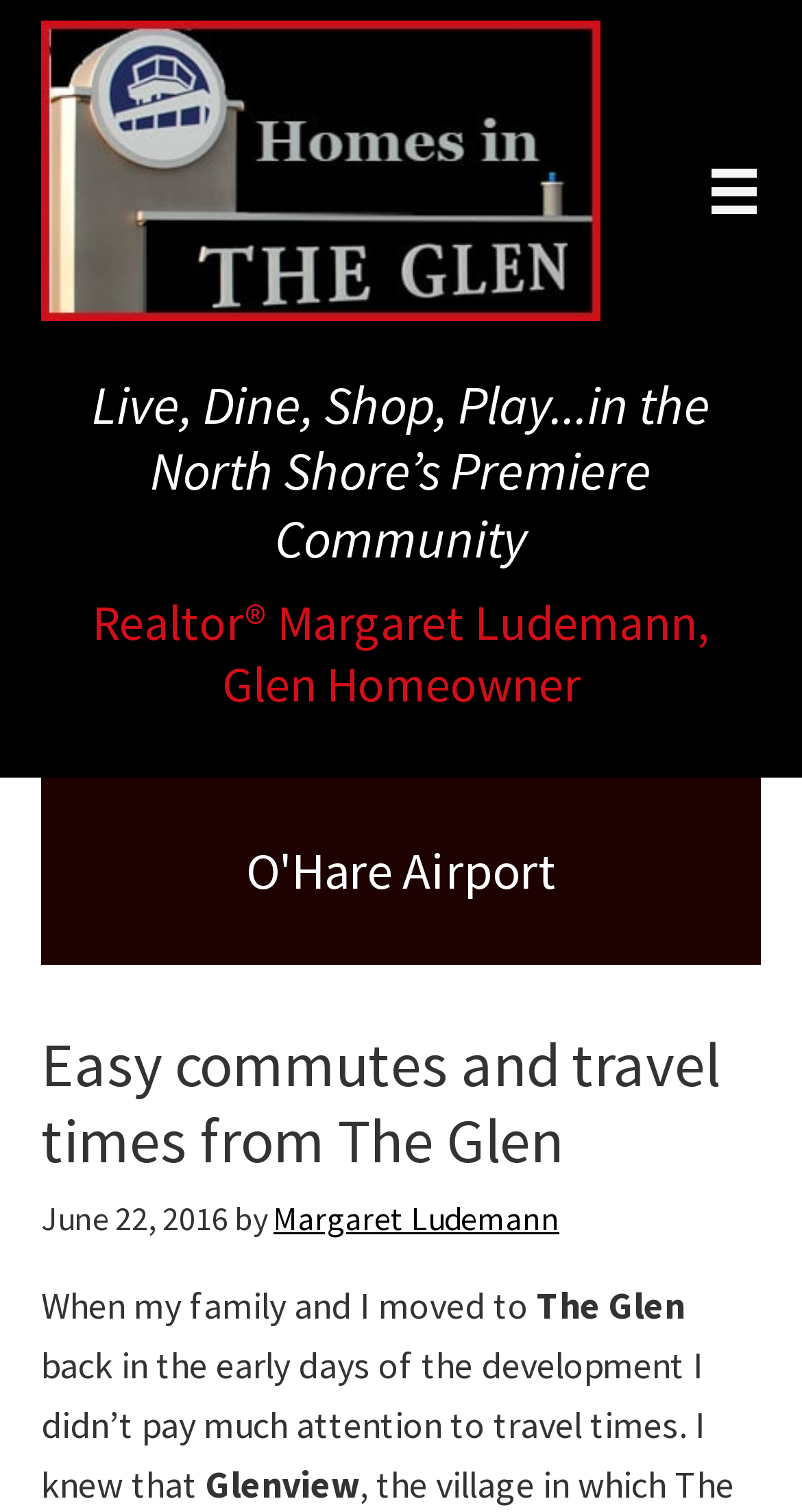Identify the bounding box coordinates for the UI element described by the following text: "Margaret Ludemann". Provide the coordinates as four float numbers between 0 and 1, in the format [left, top, right, bottom].

[0.341, 0.791, 0.697, 0.819]